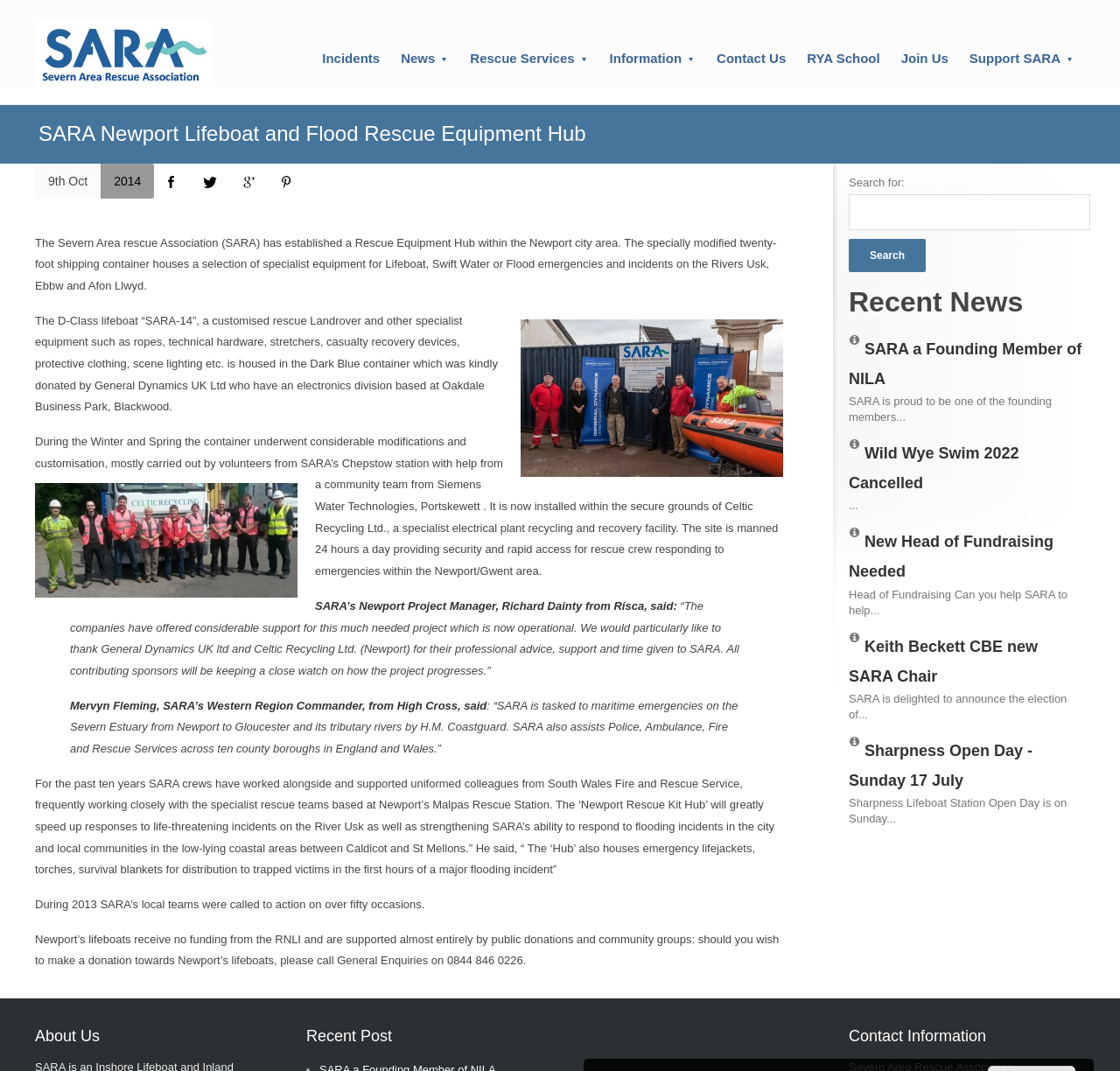Respond to the following question with a brief word or phrase:
What is the purpose of the Dark Blue container?

Houses lifeboat and flood rescue equipment